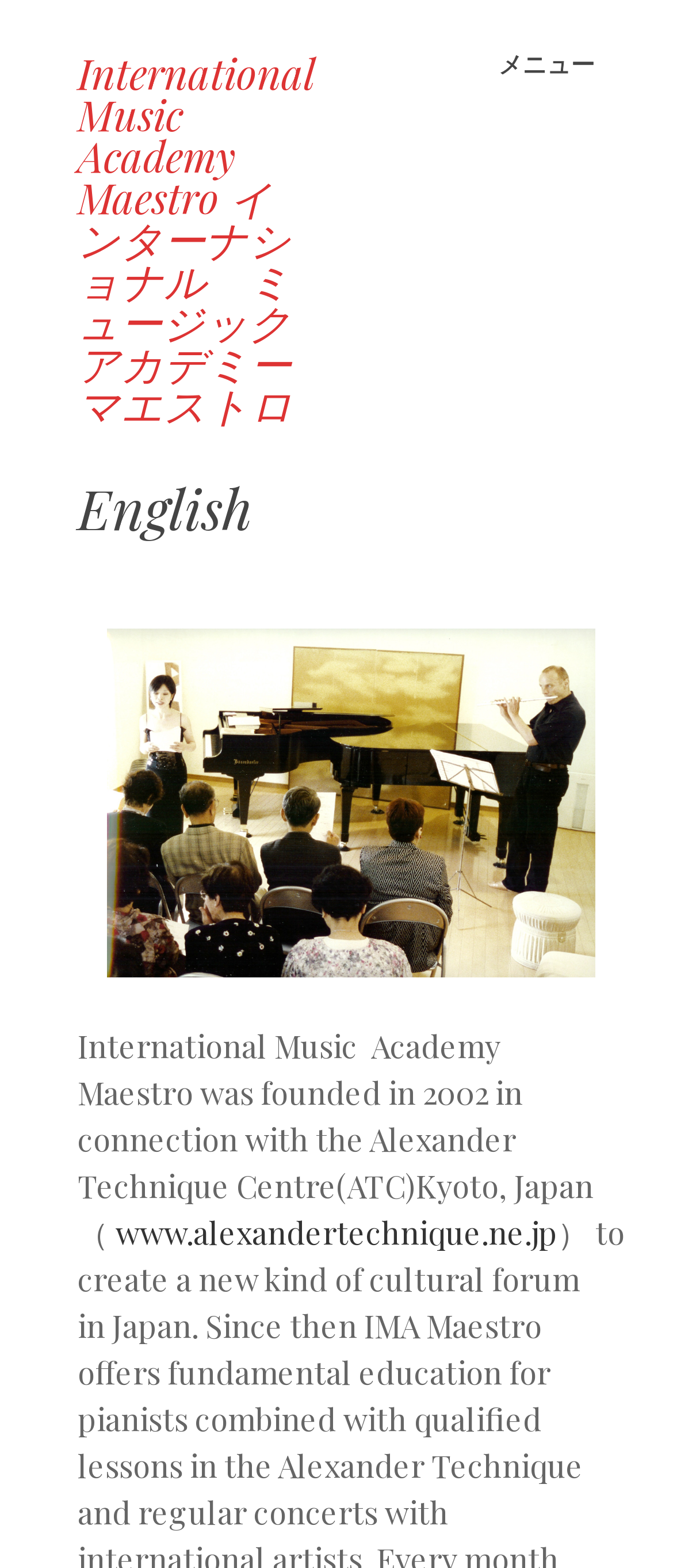What is the name of the academy?
Based on the visual information, provide a detailed and comprehensive answer.

The name of the academy can be found in the heading element at the top of the page, which reads 'International Music Academy Maestro インターナショナル ミュージックアカデミー マエストロ'.